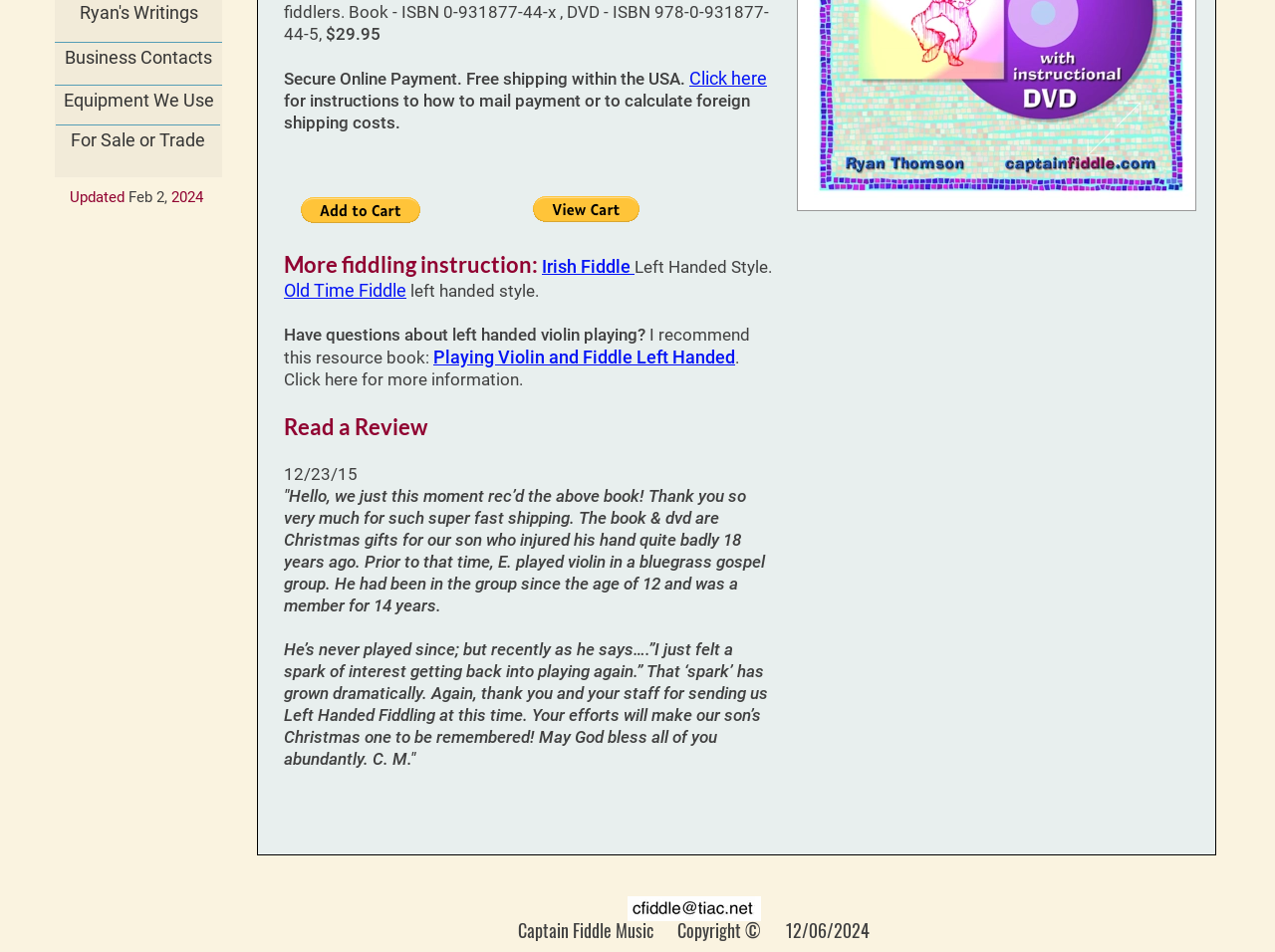Extract the bounding box of the UI element described as: "For Sale or Trade".

[0.044, 0.132, 0.173, 0.168]